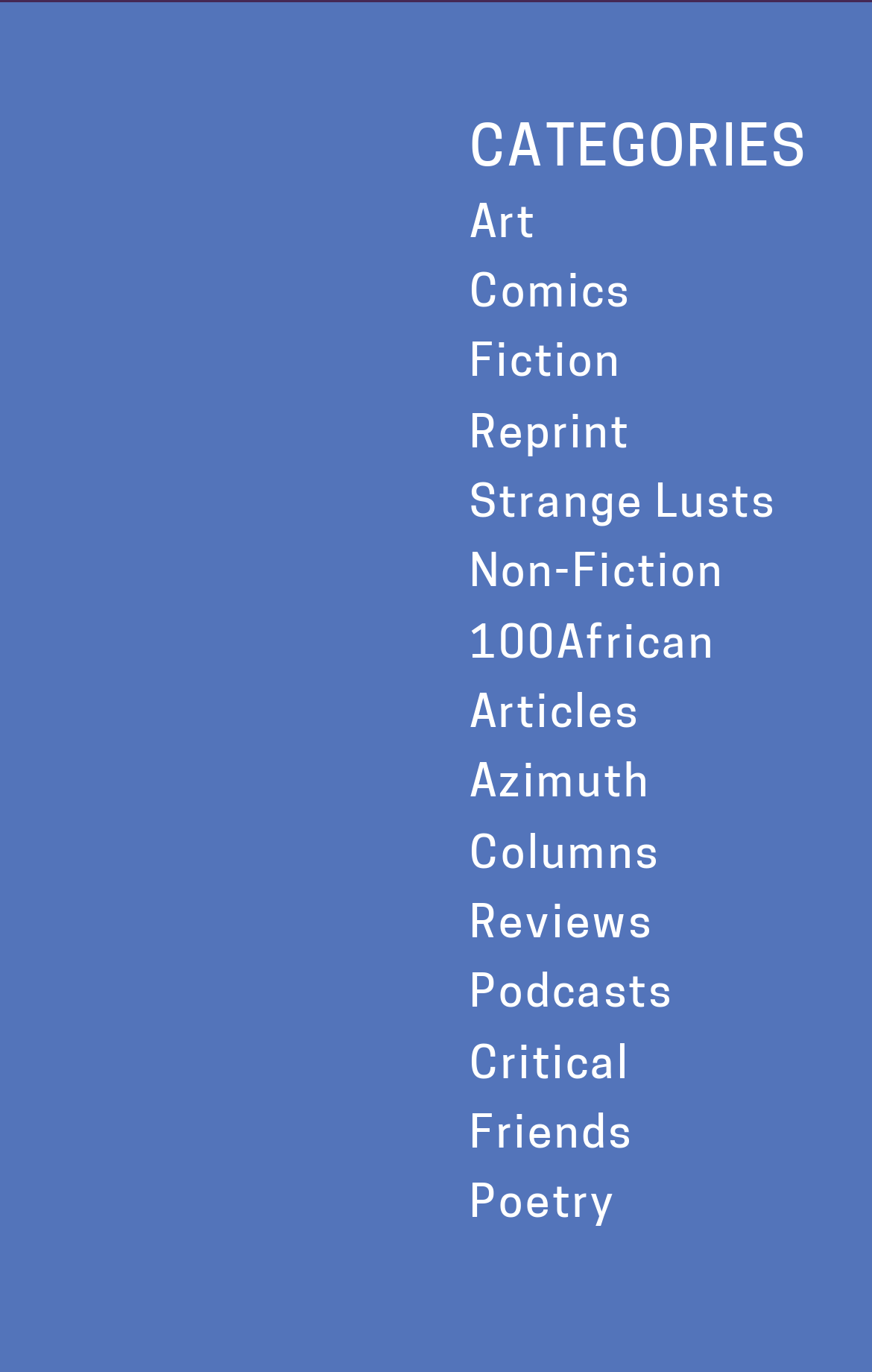Specify the bounding box coordinates of the element's area that should be clicked to execute the given instruction: "click on Art category". The coordinates should be four float numbers between 0 and 1, i.e., [left, top, right, bottom].

[0.538, 0.148, 0.615, 0.18]